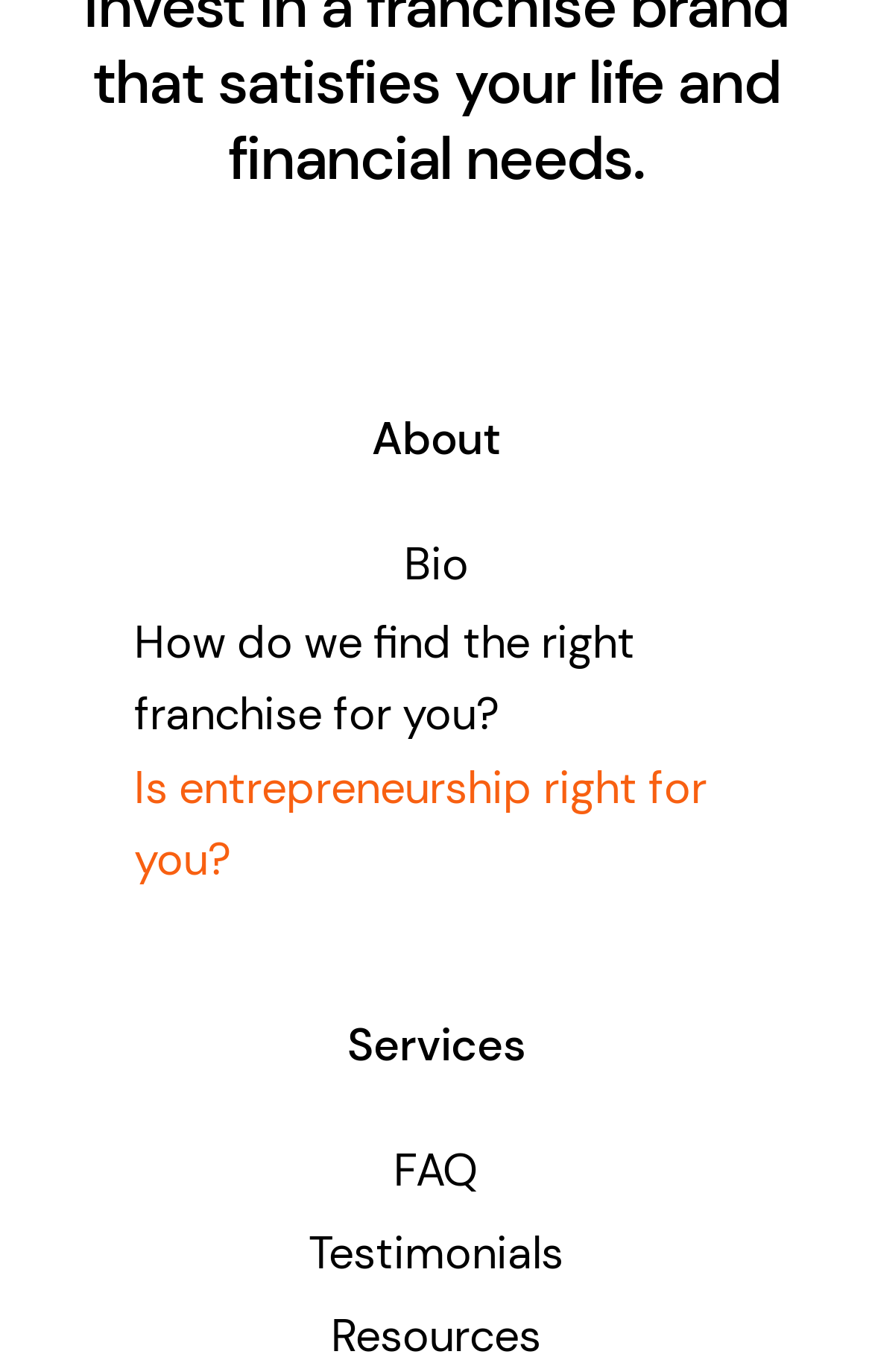Predict the bounding box coordinates for the UI element described as: "FAQ". The coordinates should be four float numbers between 0 and 1, presented as [left, top, right, bottom].

[0.077, 0.823, 0.923, 0.882]